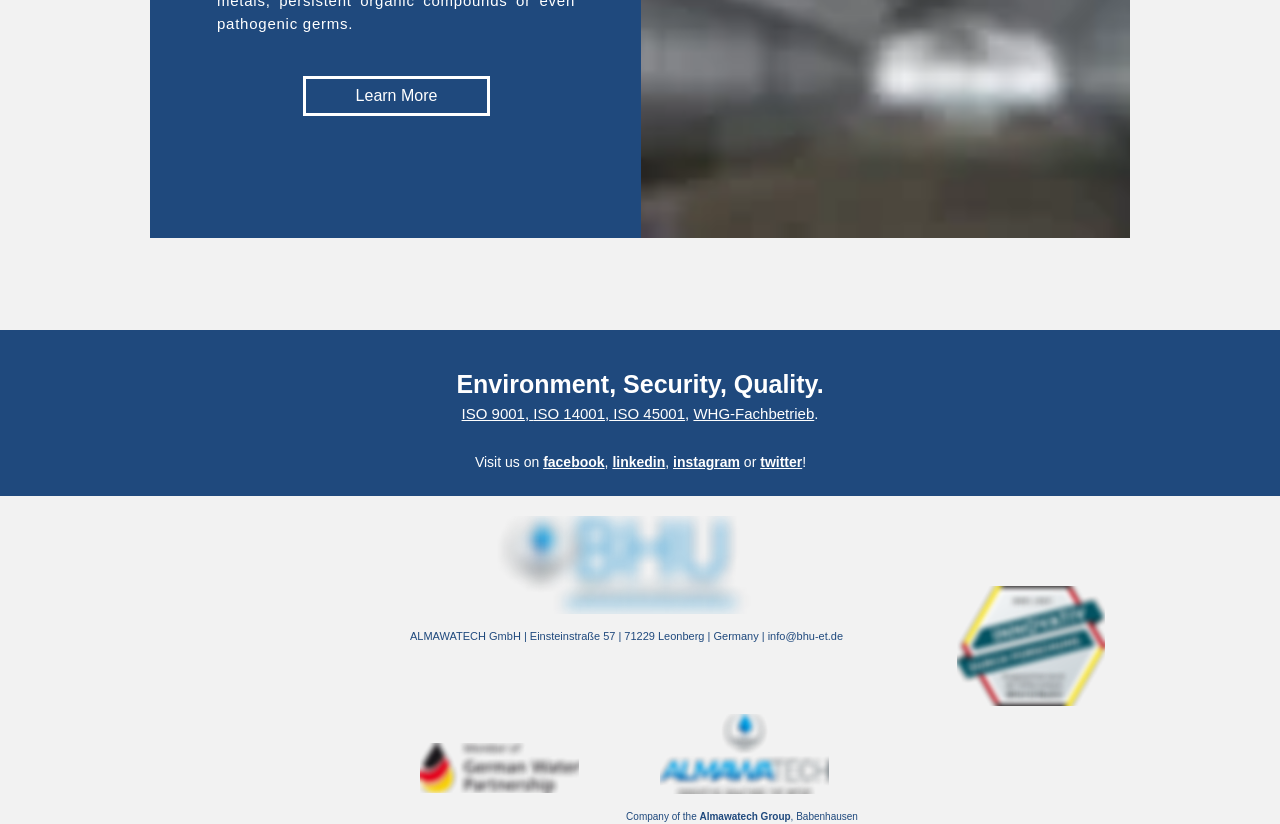What social media platforms is ALMAWATECH GmbH on?
Refer to the image and give a detailed answer to the query.

I found a series of links and static text near the middle of the webpage, which indicate that ALMAWATECH GmbH has a presence on four social media platforms: Facebook, LinkedIn, Instagram, and Twitter.